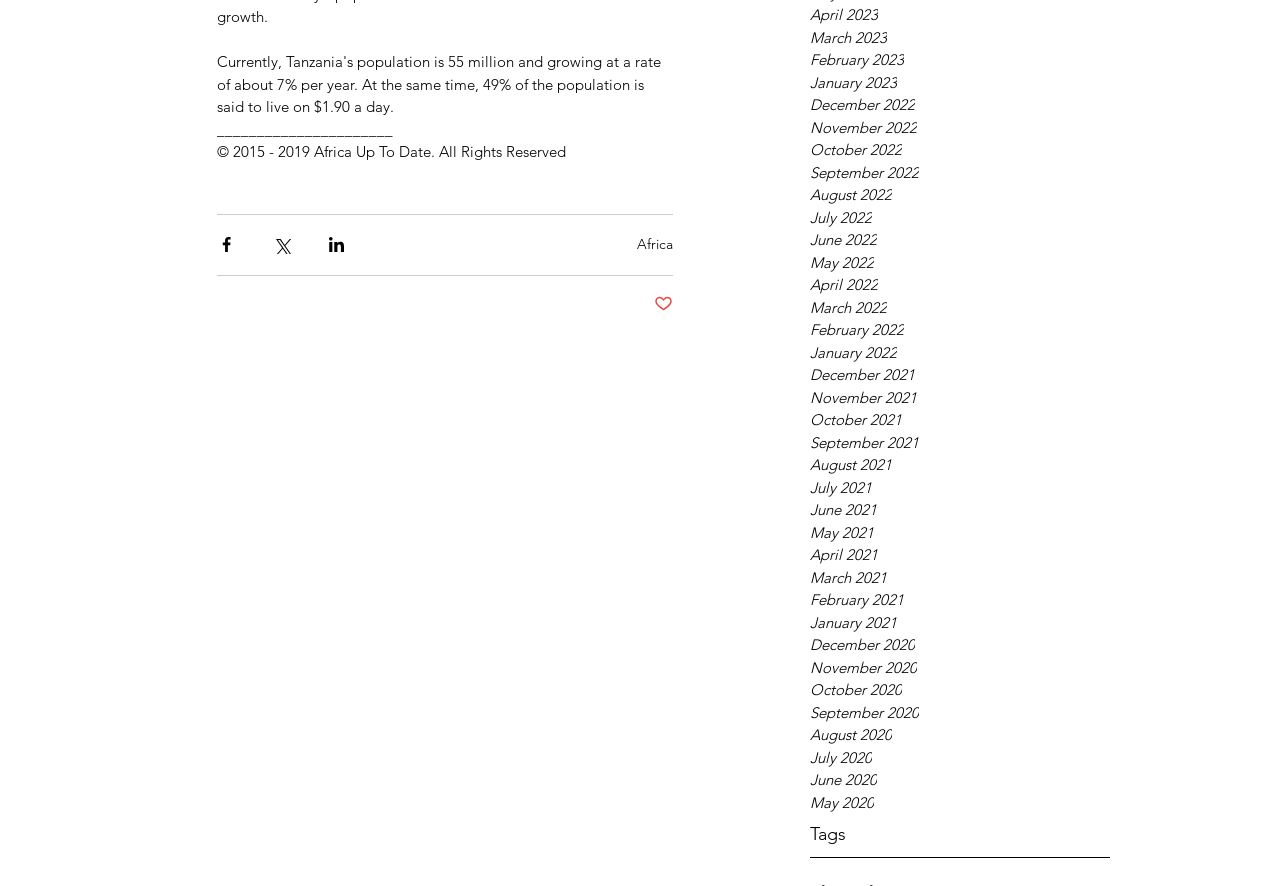Point out the bounding box coordinates of the section to click in order to follow this instruction: "Click on April 2023".

[0.633, 0.005, 0.867, 0.03]